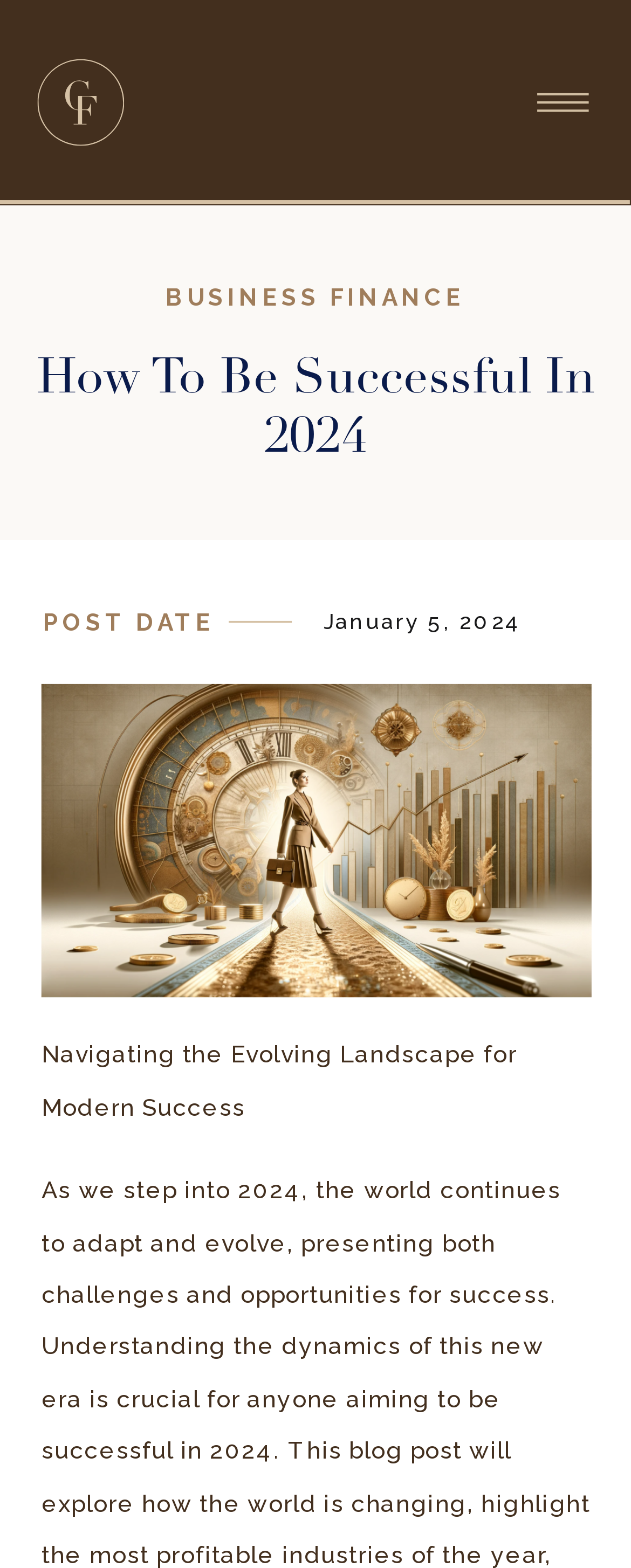What is the topic of the article?
Using the image, answer in one word or phrase.

Success in 2024